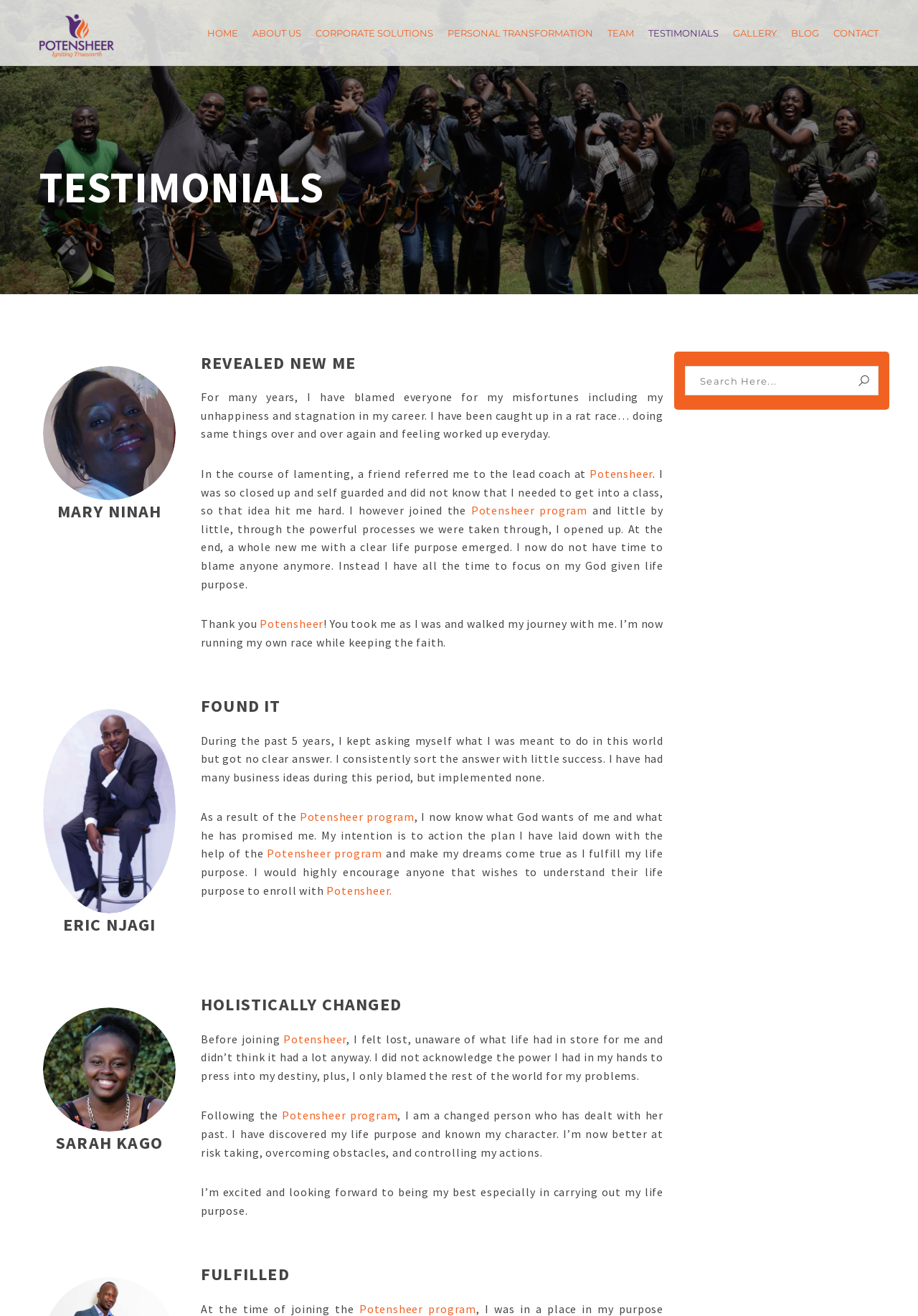Describe all visible elements and their arrangement on the webpage.

The webpage is titled "Testimonials – Potensheer" and features a logo image at the top left corner. Below the logo, there is a navigation menu with 9 links: "HOME", "ABOUT US", "CORPORATE SOLUTIONS", "PERSONAL TRANSFORMATION", "TEAM", "TESTIMONIALS", "GALLERY", "BLOG", and "CONTACT". 

The main content of the page is divided into sections, each featuring a testimonial from a different individual. There are 4 testimonials in total, each with a heading bearing the name of the individual, followed by a brief description of their experience. The testimonials are accompanied by images, which are placed to the left of the text.

The first testimonial is from Mary Ninah, who shares her story of self-discovery and growth. The text is divided into 5 paragraphs, with links to "Potensheer" and "Potensheer program" embedded within the text.

The second testimonial is from Eric Njagi, who talks about finding his life purpose through the Potensheer program. The text is divided into 4 paragraphs, with links to "Potensheer program" embedded within the text.

The third testimonial is from Sarah Kago, who shares her story of holistic change and self-improvement. The text is divided into 5 paragraphs, with links to "Potensheer" and "Potensheer program" embedded within the text.

The fourth and final testimonial is untitled, but appears to be a continuation of the previous testimonial. The text is divided into 2 paragraphs, with a link to "Potensheer program" embedded within the text.

At the bottom right corner of the page, there is a search bar with a placeholder text "Search Here..." and a search button.